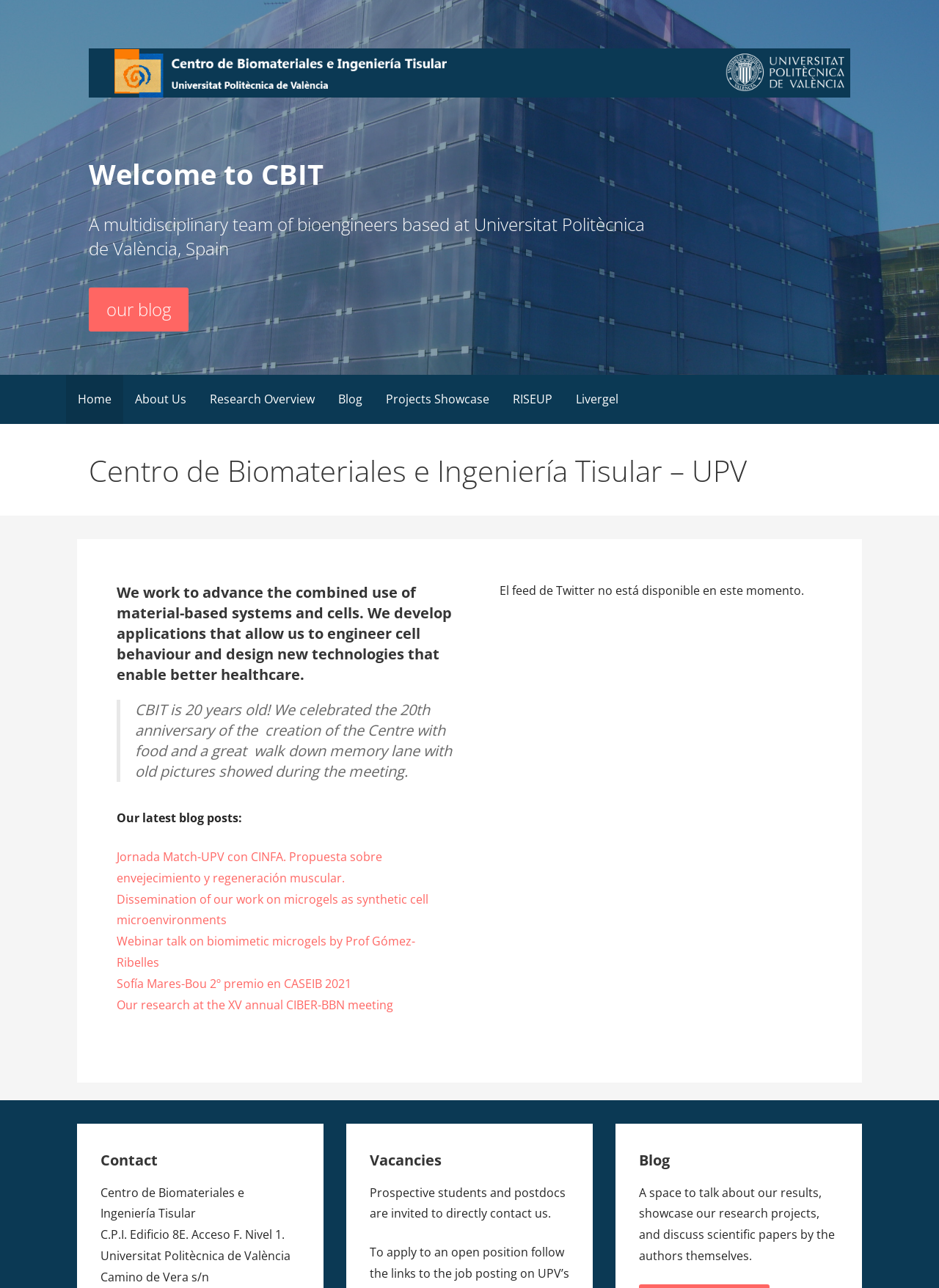Please answer the following question using a single word or phrase: What is the location of the research center?

Universitat Politècnica de València